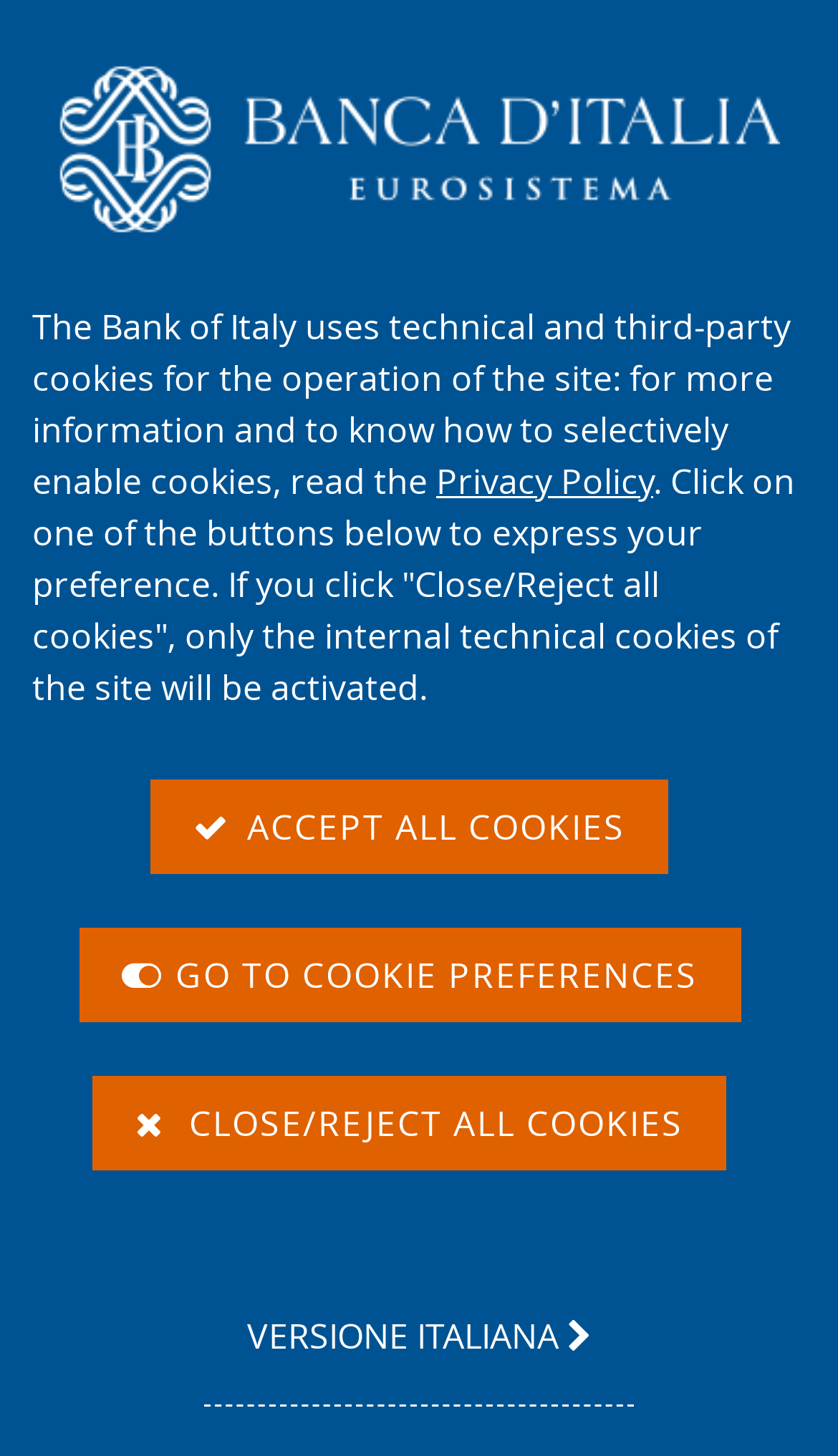What social media platforms are mentioned on this webpage?
Can you provide an in-depth and detailed response to the question?

I found the answer by looking at the icons at the bottom of the webpage, which represent Facebook, LinkedIn, and WhatsApp, and also by reading the text next to the icons, which says 'Share'.